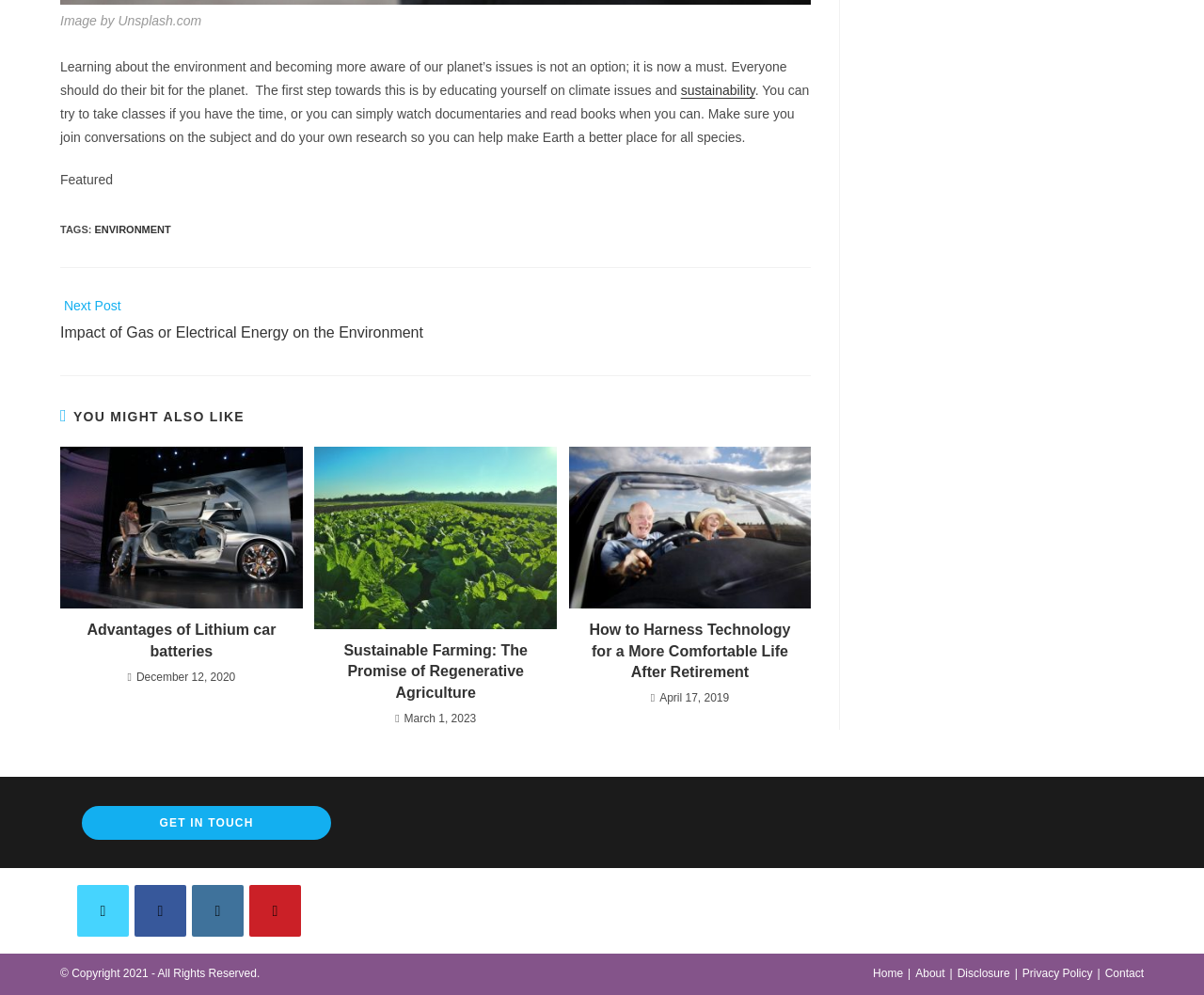Please identify the coordinates of the bounding box for the clickable region that will accomplish this instruction: "leave a reply".

None